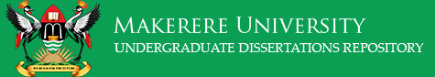Describe all the important aspects and details of the image.

The image features the logo of Makerere University, prominently displayed against a vibrant green background. The logo includes a stylized design showcasing two cranes, emblematic of Uganda's national heritage, flanking a central shield. This shield incorporates elements that symbolize knowledge and learning, representing the university’s commitment to education. Above the logo, the text "MAKERERE UNIVERSITY" is boldly rendered in white, emphasizing the institution's identity. Below the logo is the phrase "UNDERGRADUATE DISSERTATIONS REPOSITORY," indicating the platform’s focus on showcasing the academic contributions of undergraduate students within the university’s dissertation repository. This image reflects Makerere University’s rich academic tradition and its role in fostering scholarly research among its students.